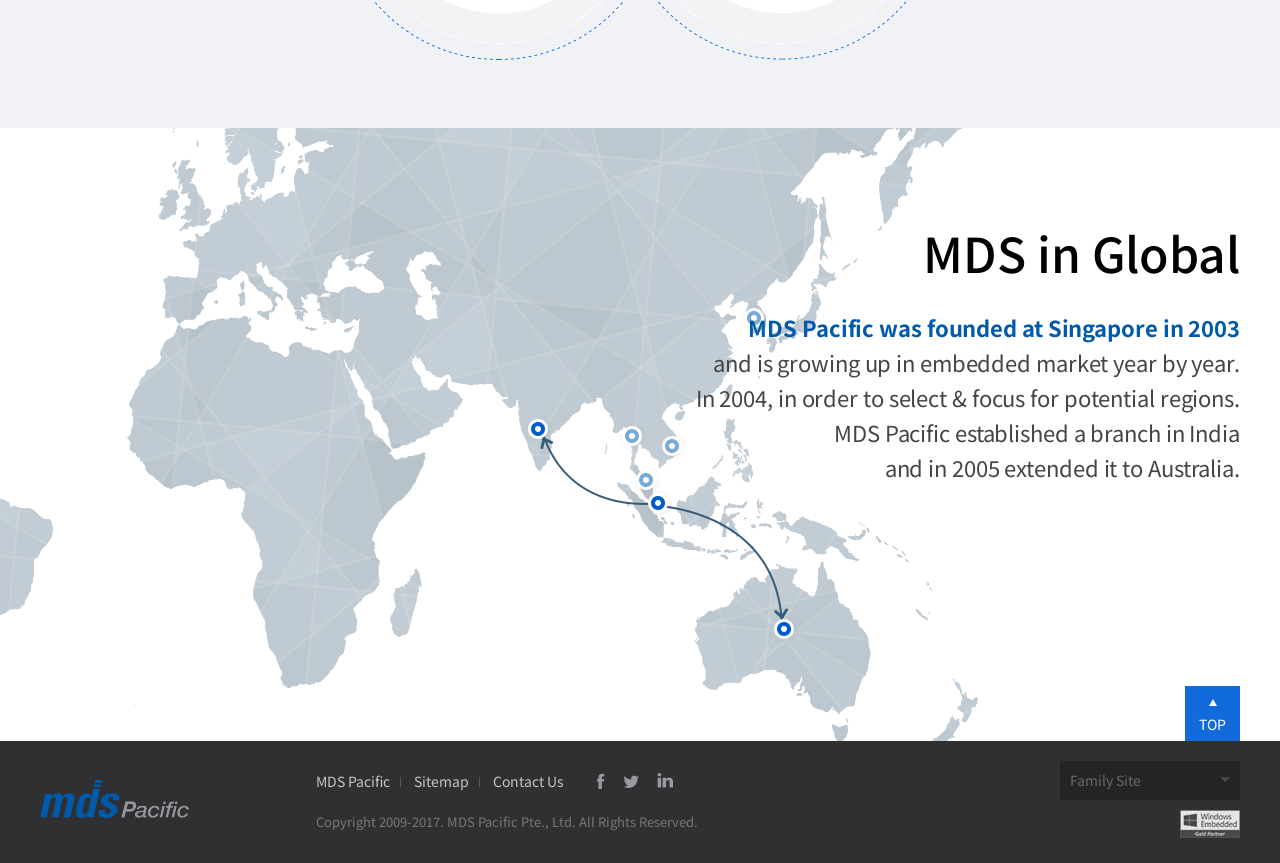Using the description "Sitemap", locate and provide the bounding box of the UI element.

[0.323, 0.893, 0.366, 0.916]